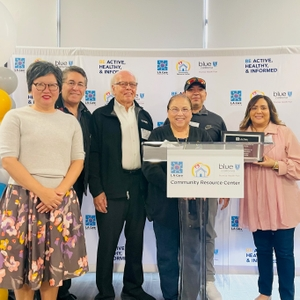Describe all the elements in the image with great detail.

In celebration of the Lynwood Community Resource Center's 15th anniversary, a group of key community members gathered for a commemorative photo. The event, which took place on May 20, 2023, showcased the collaboration between Blue Shield Promise Health Plan and local nonprofit organizations to support the health and well-being of the community. The backdrop features the center's branding, emphasizing its commitment to promoting an active, healthy, and informed lifestyle. The individuals in the photo represent the dedication of various stakeholders, including local leaders and health advocates, who contribute to the center's mission. This milestone is a testament to the positive impact the center has had on the Lynwood community over the past 15 years.